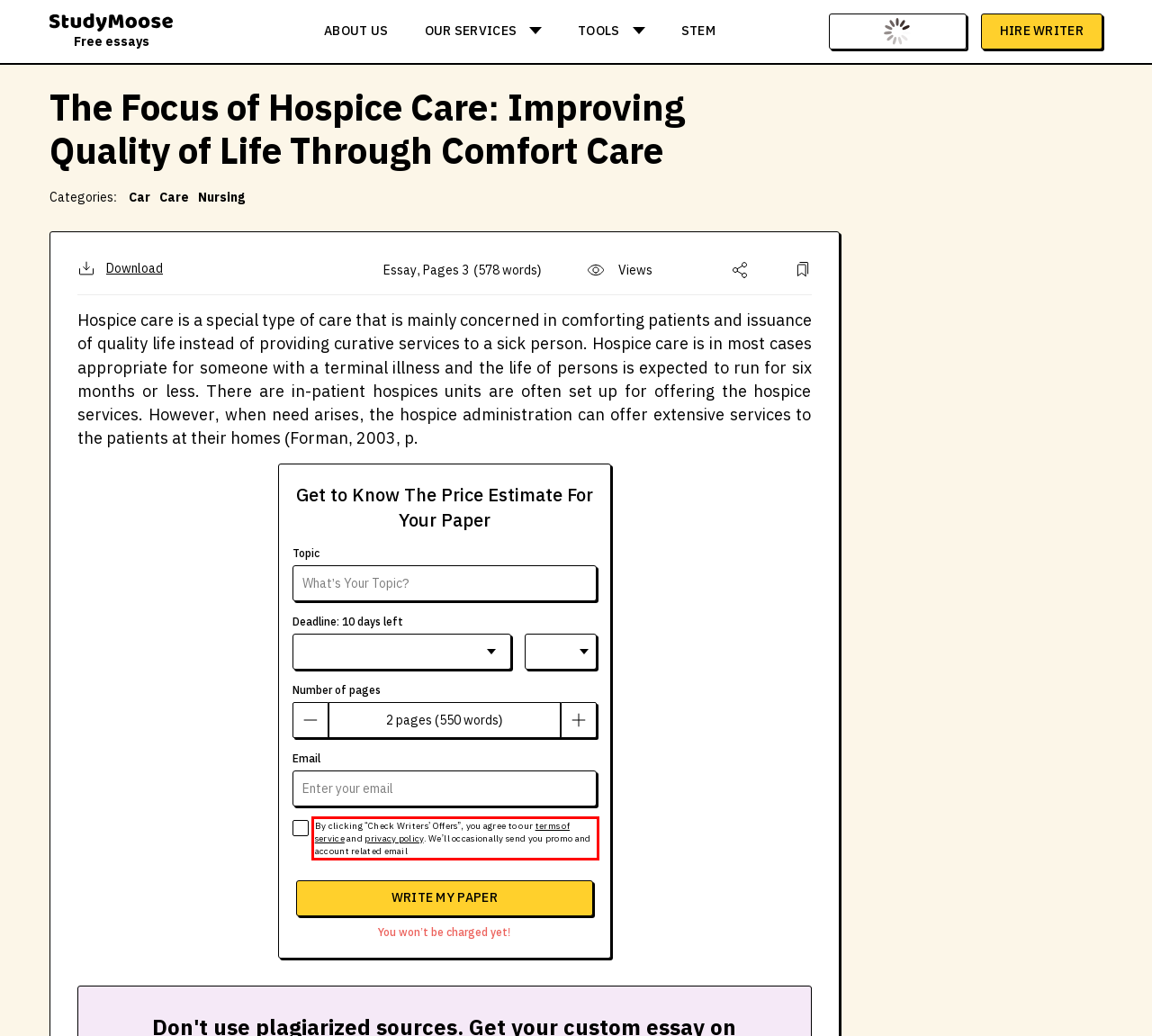You are given a screenshot with a red rectangle. Identify and extract the text within this red bounding box using OCR.

By clicking “Check Writers’ Offers”, you agree to our terms of service and privacy policy. We’ll occasionally send you promo and account related email